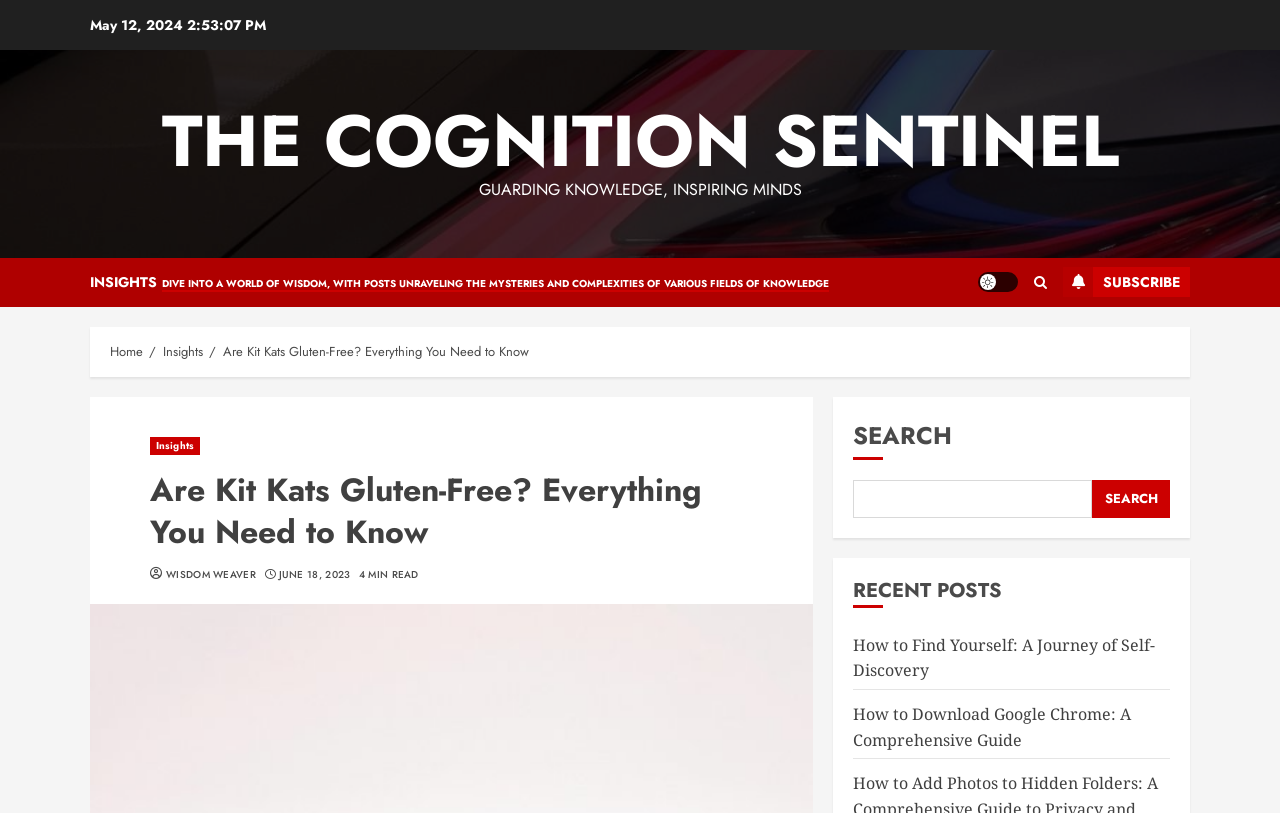Provide the bounding box coordinates of the HTML element this sentence describes: "Contacto@ayekantun.cl". The bounding box coordinates consist of four float numbers between 0 and 1, i.e., [left, top, right, bottom].

None